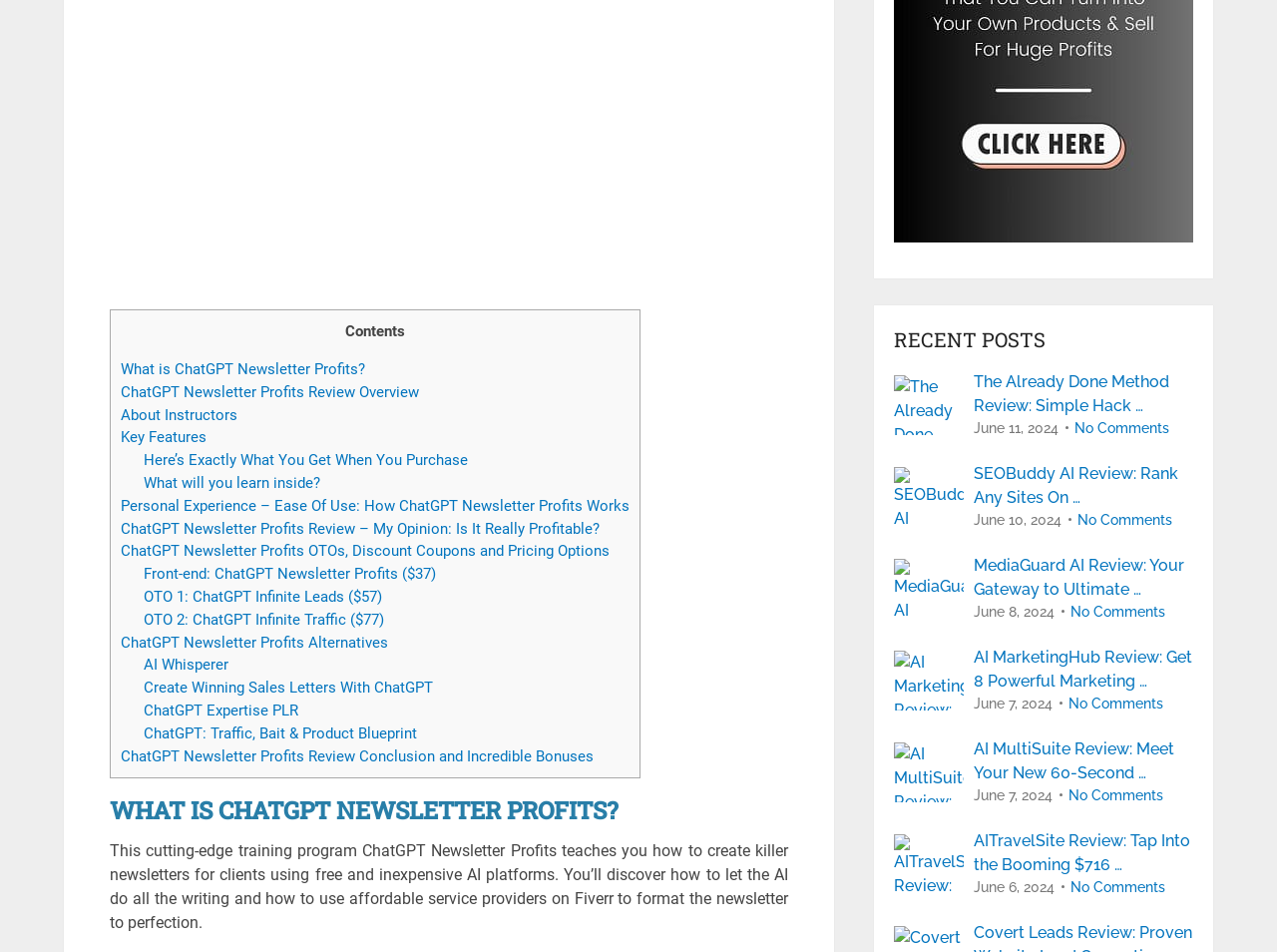Provide the bounding box coordinates for the UI element that is described by this text: "ChatGPT Expertise PLR". The coordinates should be in the form of four float numbers between 0 and 1: [left, top, right, bottom].

[0.112, 0.737, 0.233, 0.756]